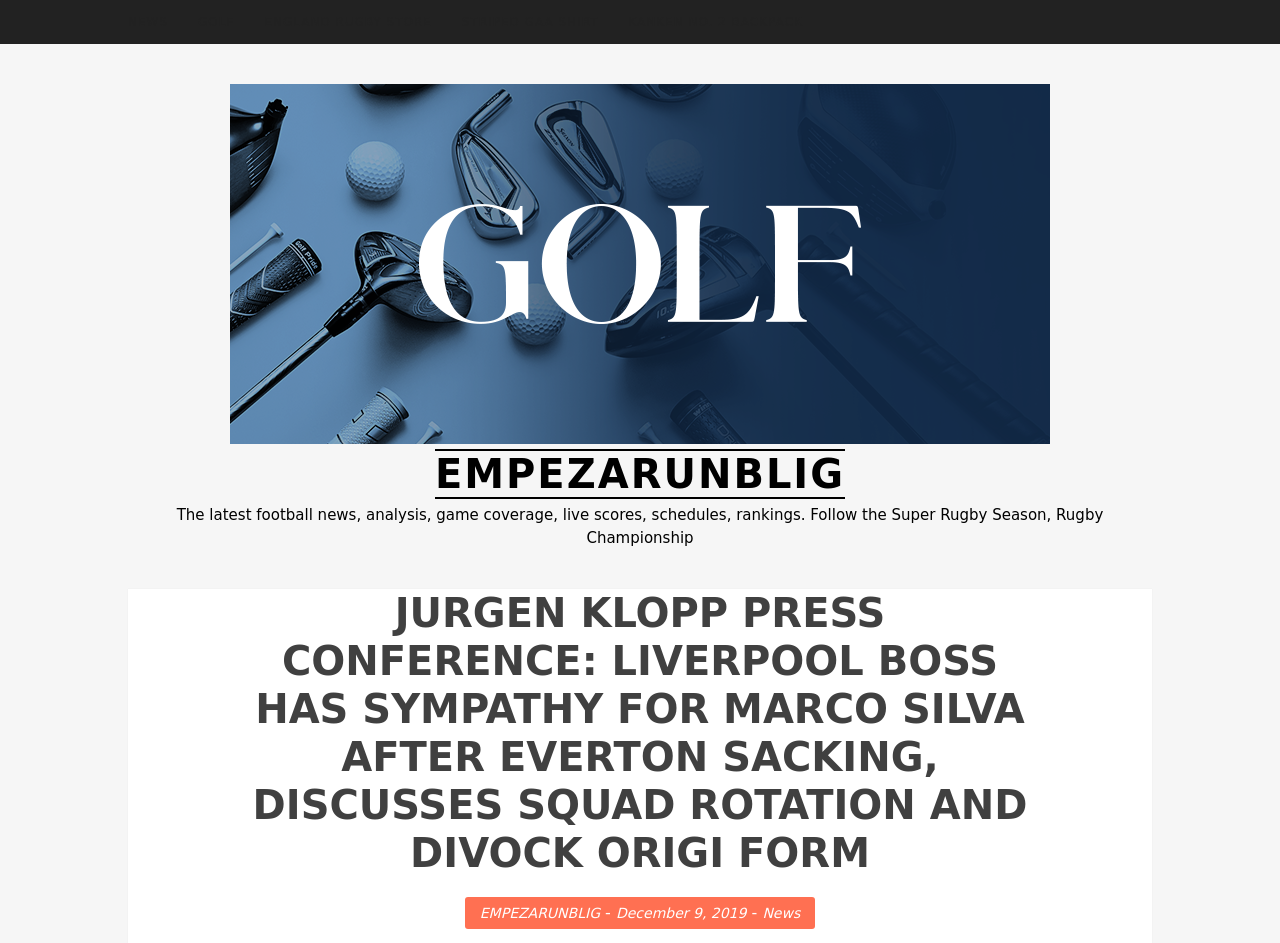Can you locate the main headline on this webpage and provide its text content?

JURGEN KLOPP PRESS CONFERENCE: LIVERPOOL BOSS HAS SYMPATHY FOR MARCO SILVA AFTER EVERTON SACKING, DISCUSSES SQUAD ROTATION AND DIVOCK ORIGI FORM